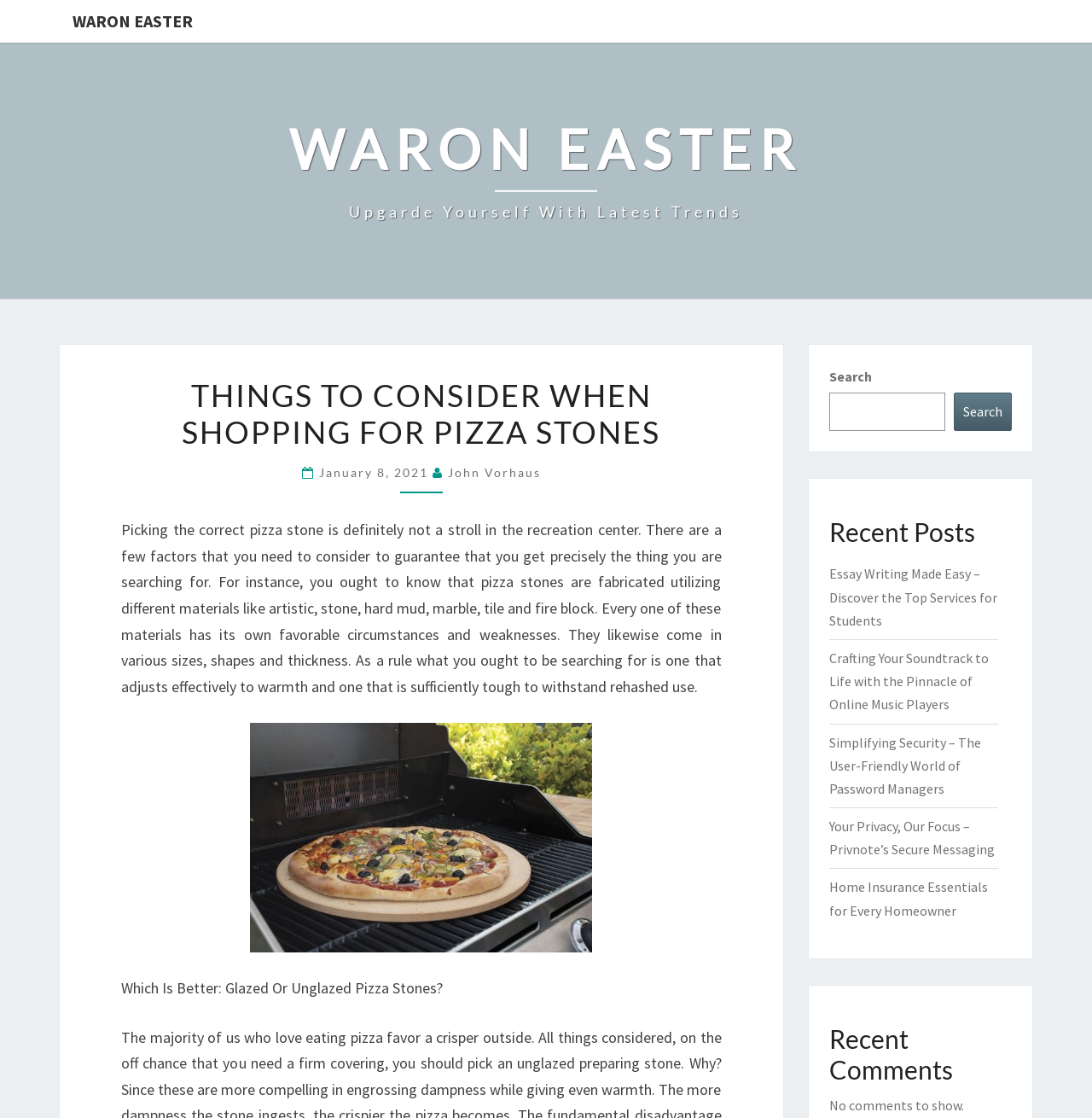Provide your answer in a single word or phrase: 
What is the author of the article?

John Vorhaus